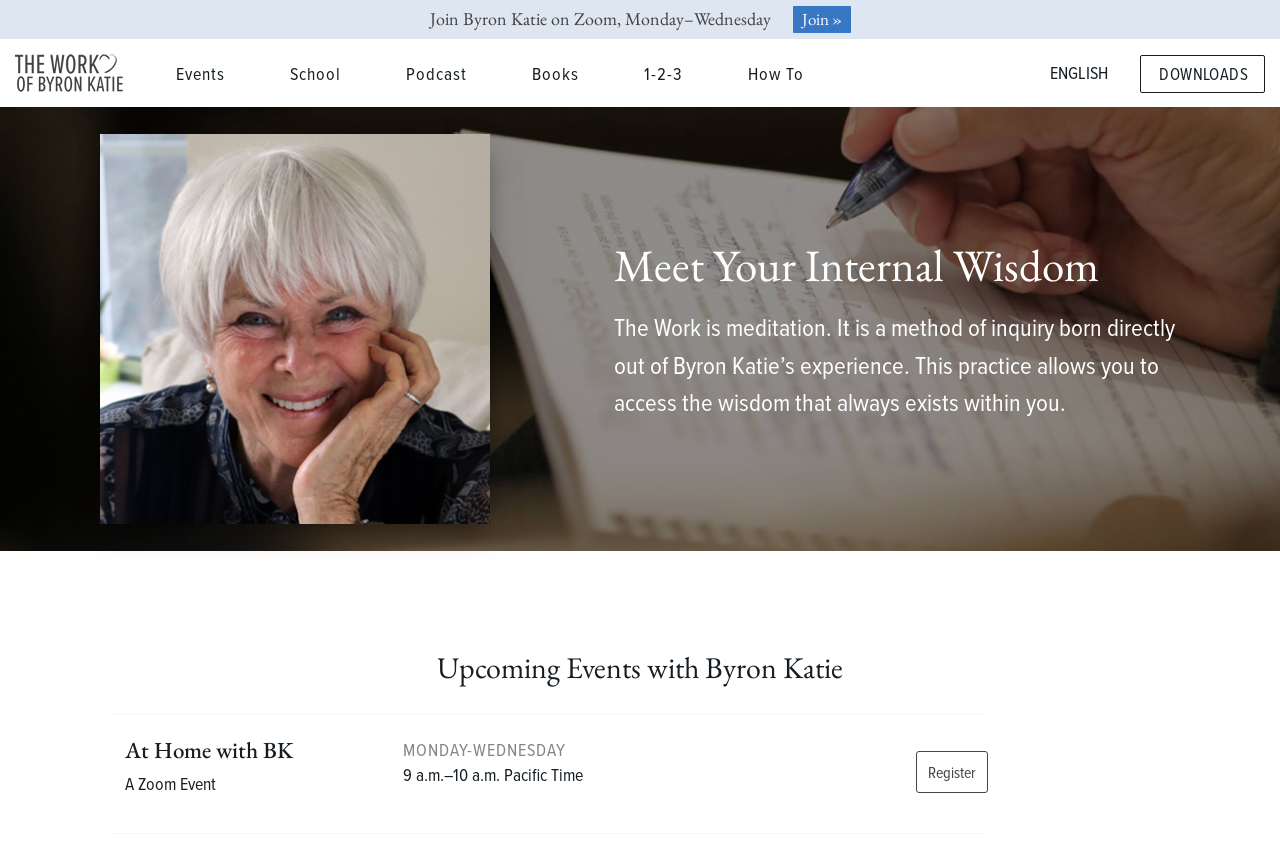Please specify the bounding box coordinates of the region to click in order to perform the following instruction: "Listen to the Podcast".

[0.294, 0.056, 0.388, 0.116]